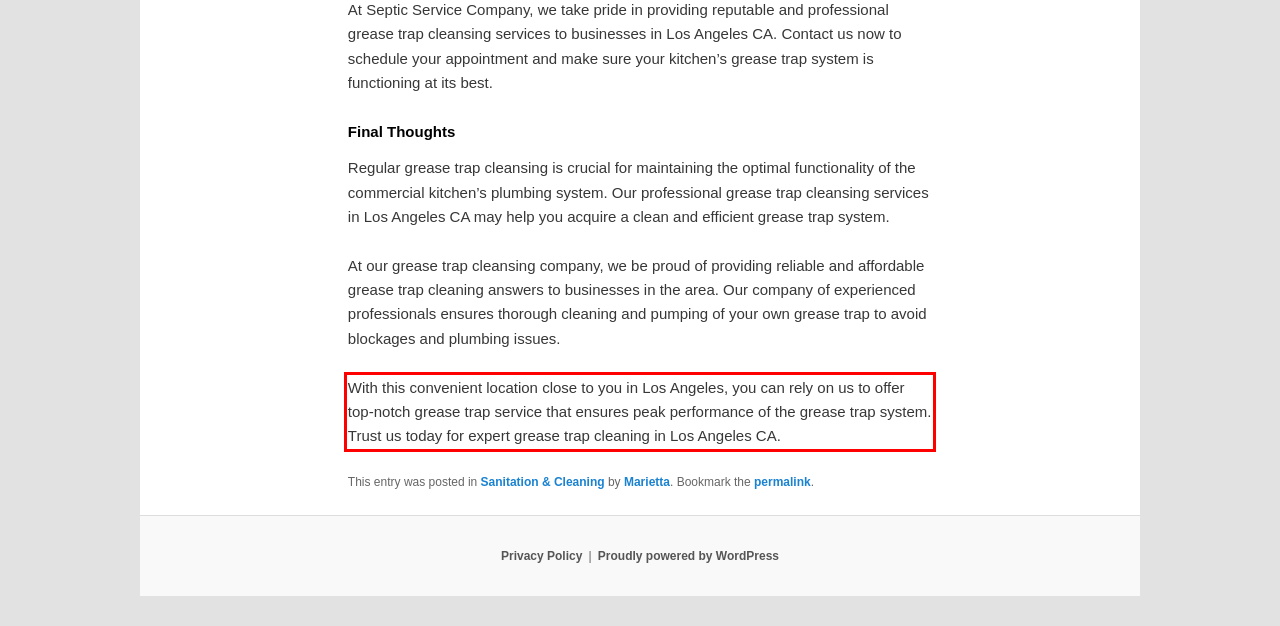You are looking at a screenshot of a webpage with a red rectangle bounding box. Use OCR to identify and extract the text content found inside this red bounding box.

With this convenient location close to you in Los Angeles, you can rely on us to offer top-notch grease trap service that ensures peak performance of the grease trap system. Trust us today for expert grease trap cleaning in Los Angeles CA.